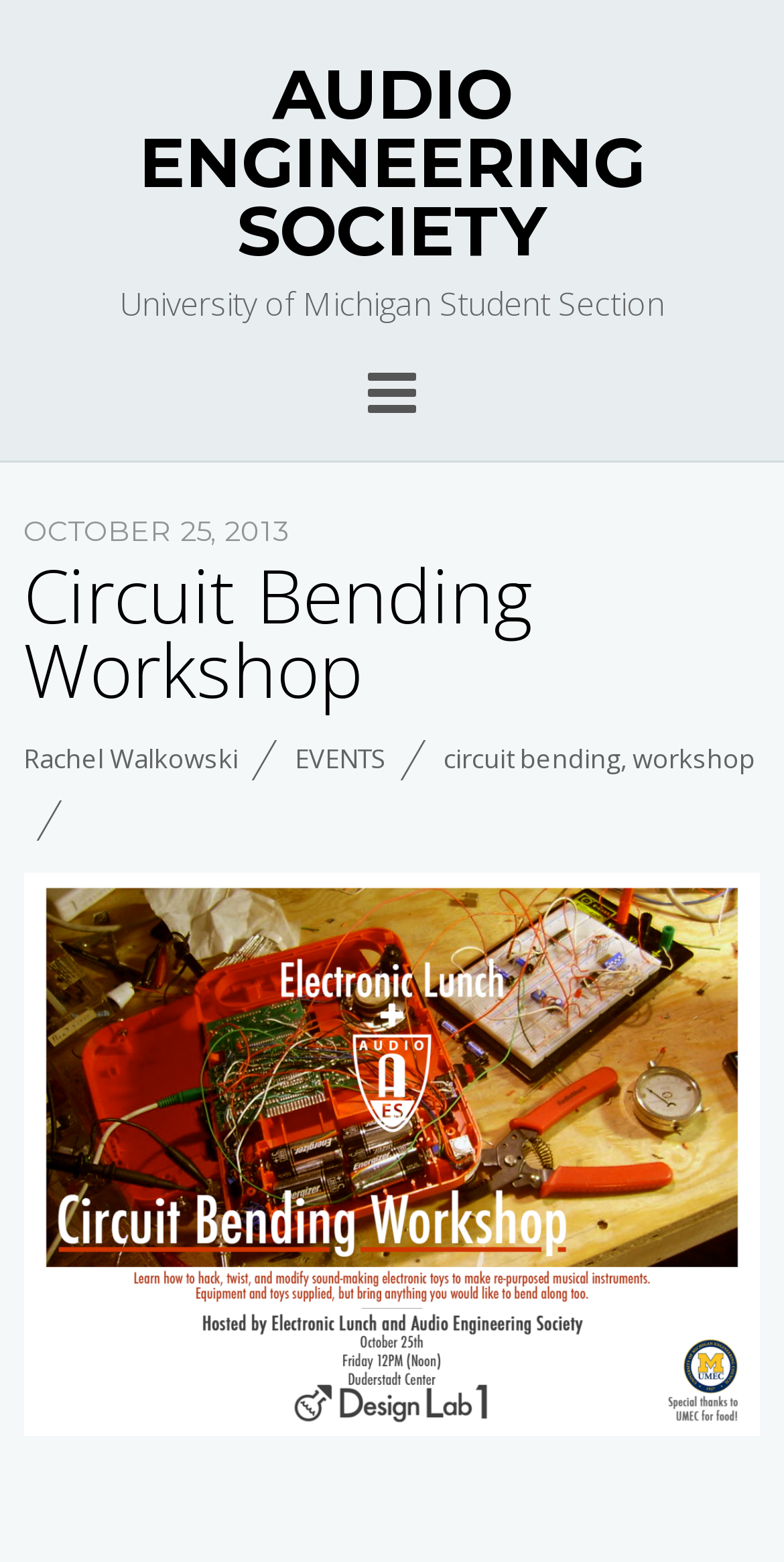Please determine and provide the text content of the webpage's heading.

AUDIO ENGINEERING SOCIETY